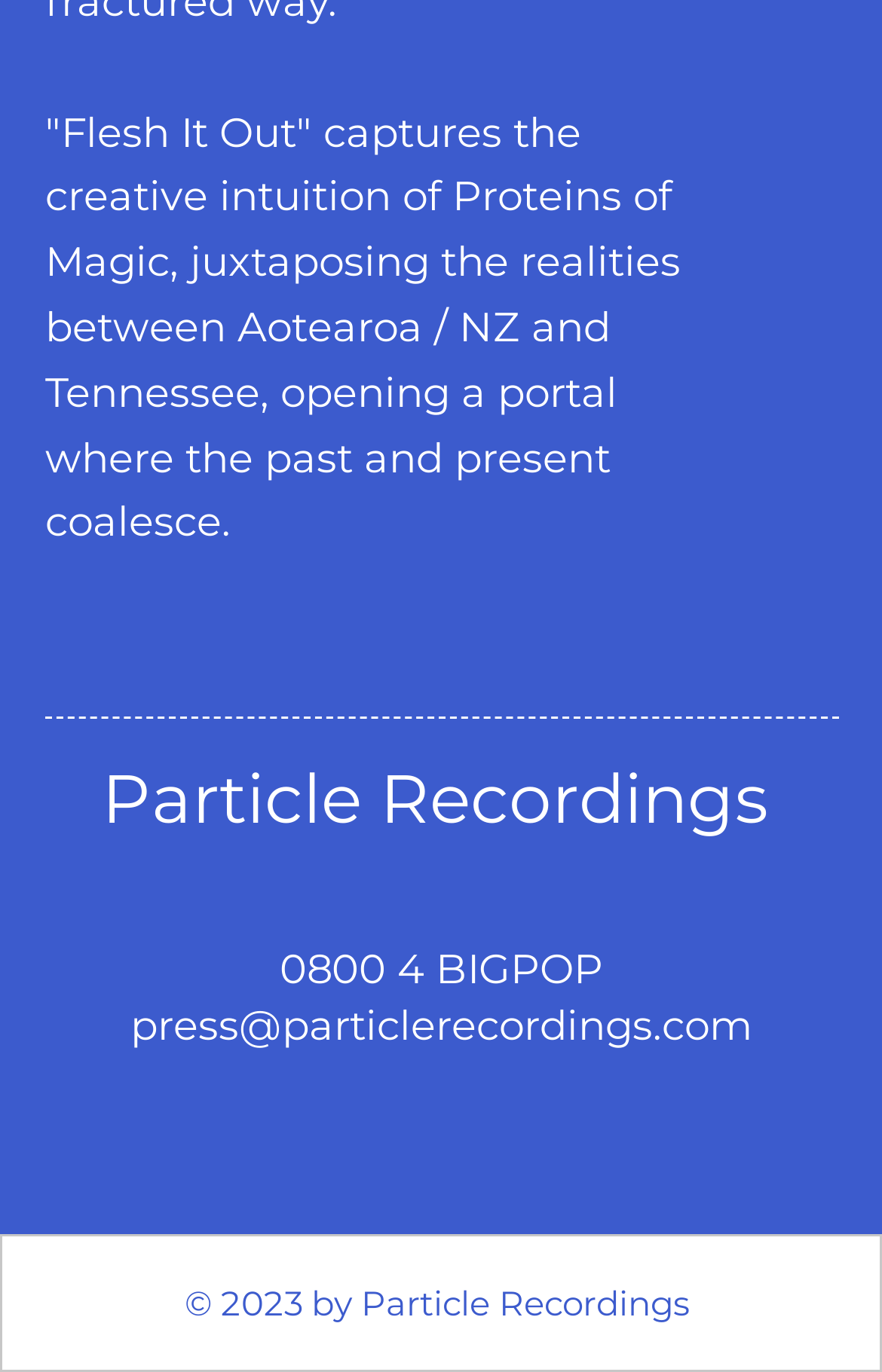What is the email address for press inquiries?
Using the image, respond with a single word or phrase.

press@particlerecordings.com